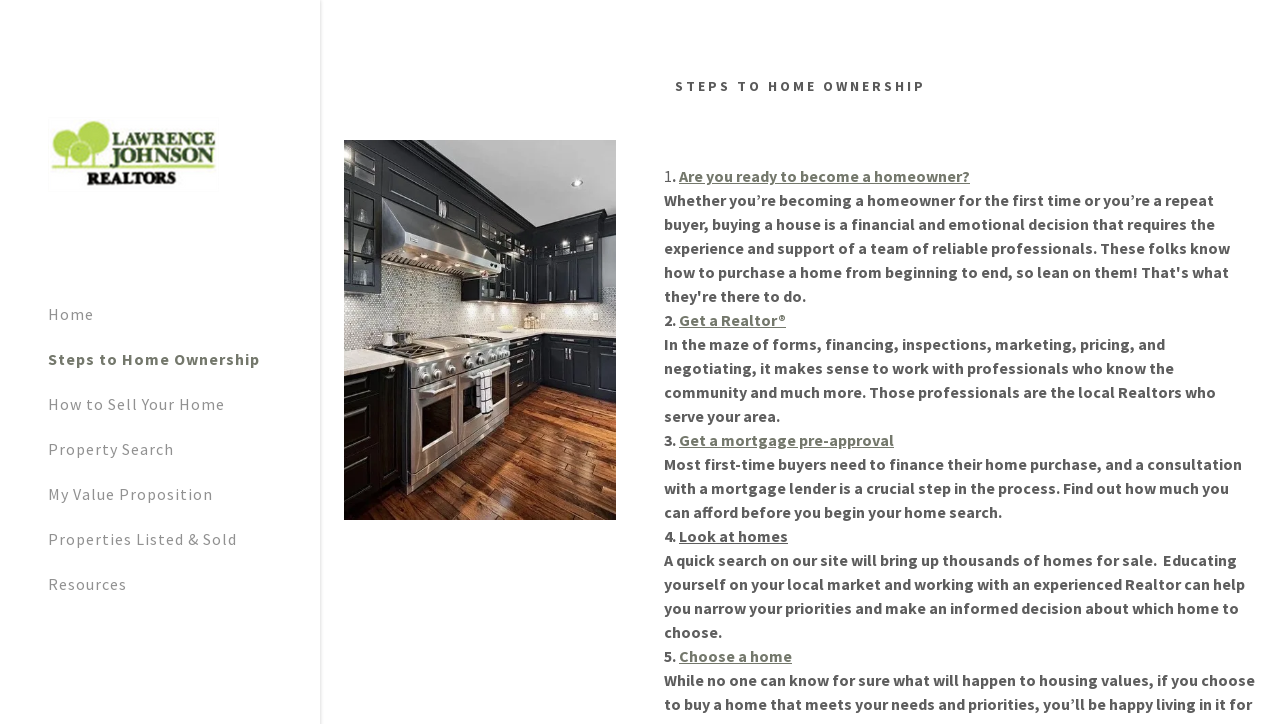Given the description of the UI element: "Property Search", predict the bounding box coordinates in the form of [left, top, right, bottom], with each value being a float between 0 and 1.

[0.038, 0.607, 0.136, 0.634]